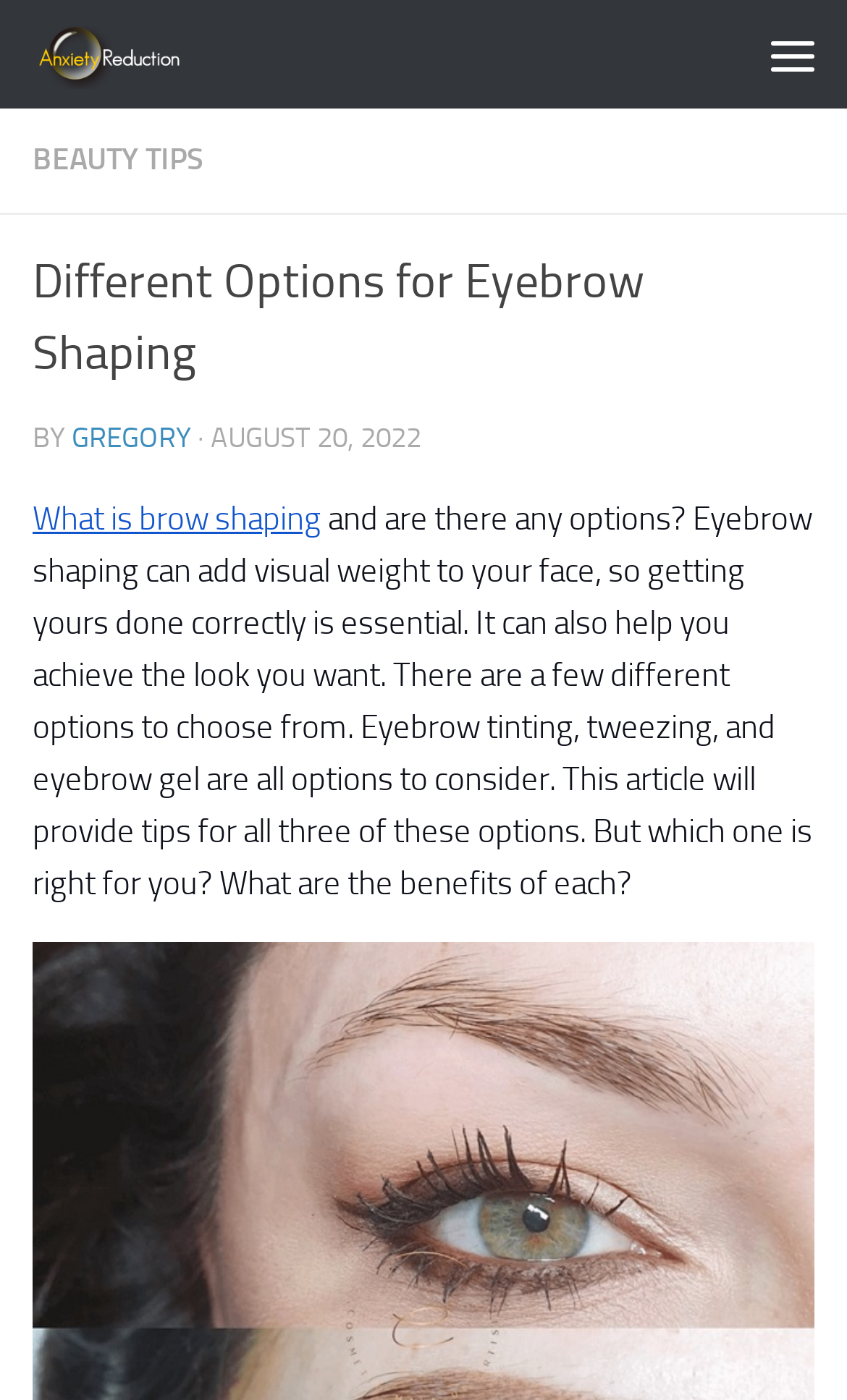What is the benefit of eyebrow shaping?
Please respond to the question thoroughly and include all relevant details.

According to the article, one of the benefits of eyebrow shaping is that it can add visual weight to one's face, making it an essential aspect of one's appearance.